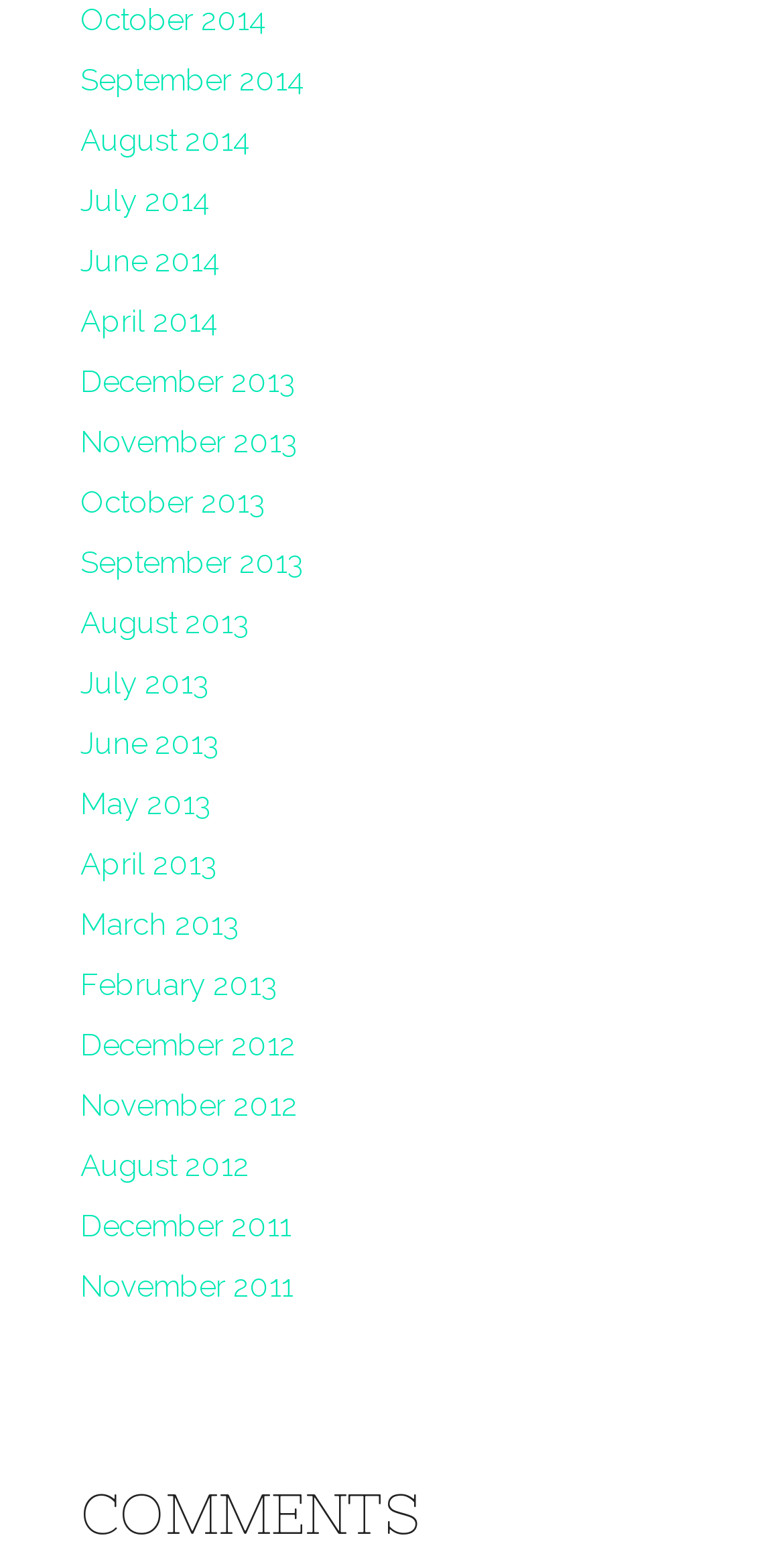Respond to the following question with a brief word or phrase:
Are there any months listed in 2012?

Yes